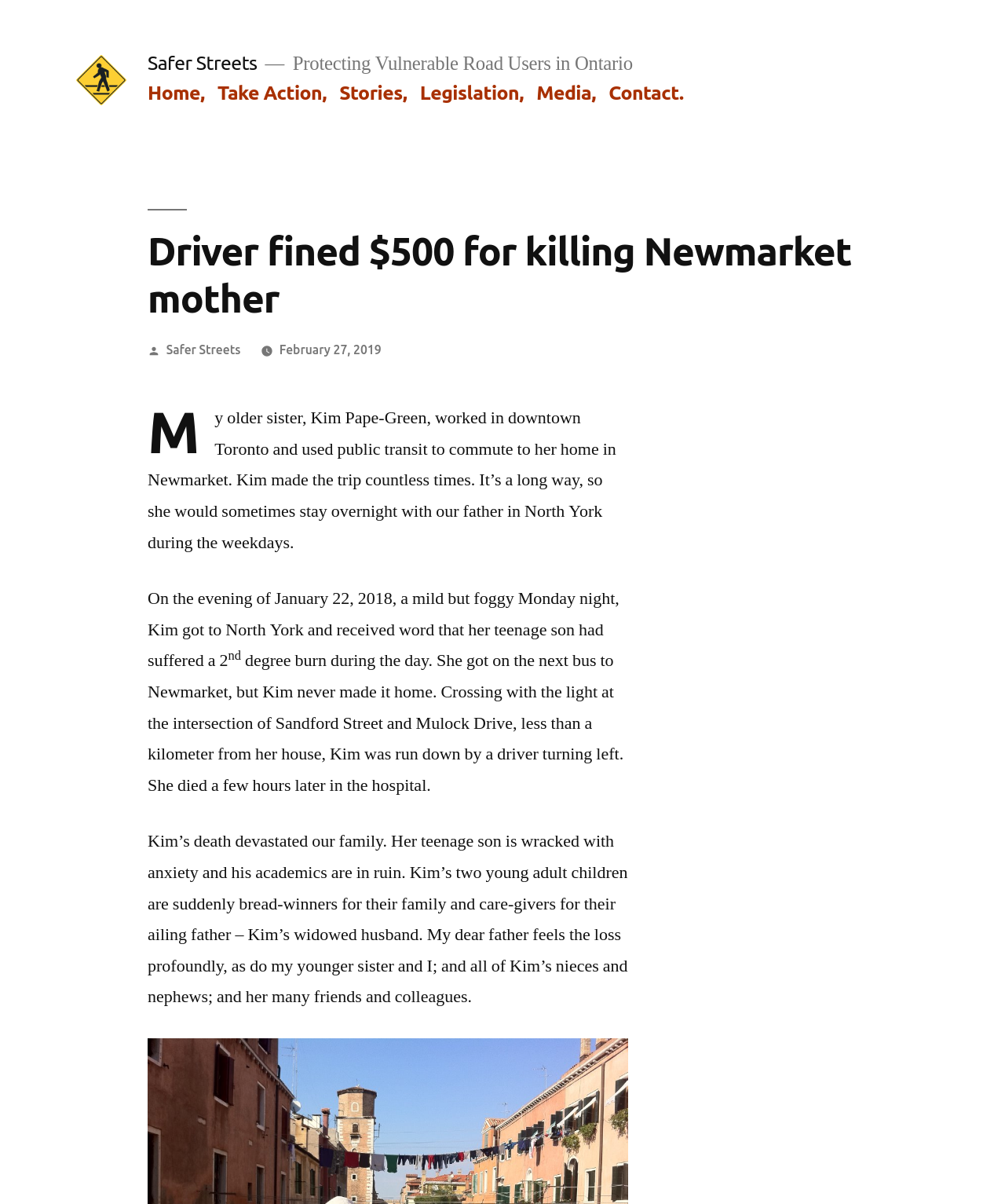Give a succinct answer to this question in a single word or phrase: 
What was Kim Pape-Green's mode of transportation when she was killed?

Bus